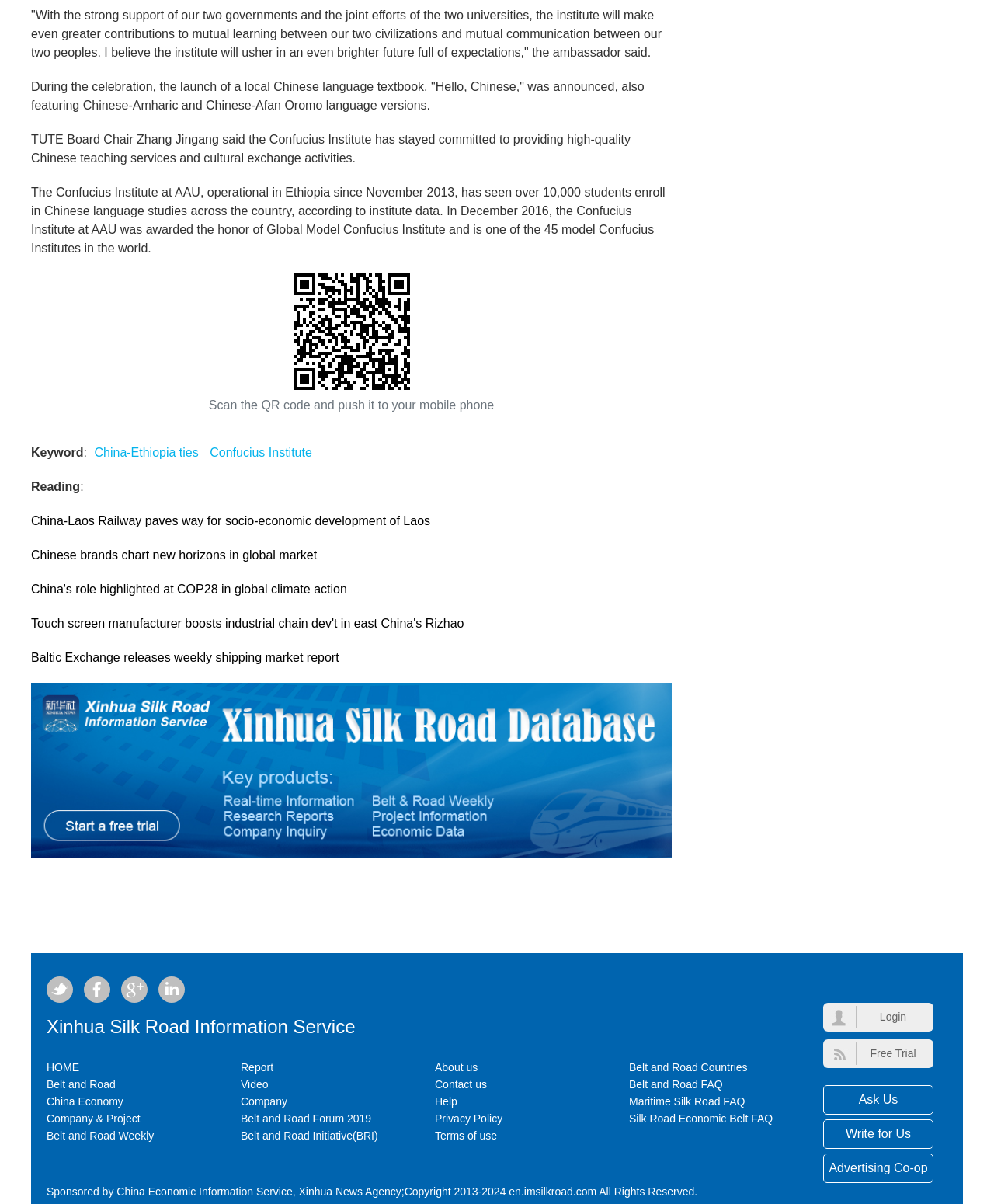Please use the details from the image to answer the following question comprehensively:
How many model Confucius Institutes are there in the world?

The answer can be found in the third paragraph of the article, where it is mentioned that 'In December 2016, the Confucius Institute at AAU was awarded the honor of Global Model Confucius Institute and is one of the 45 model Confucius Institutes in the world.'